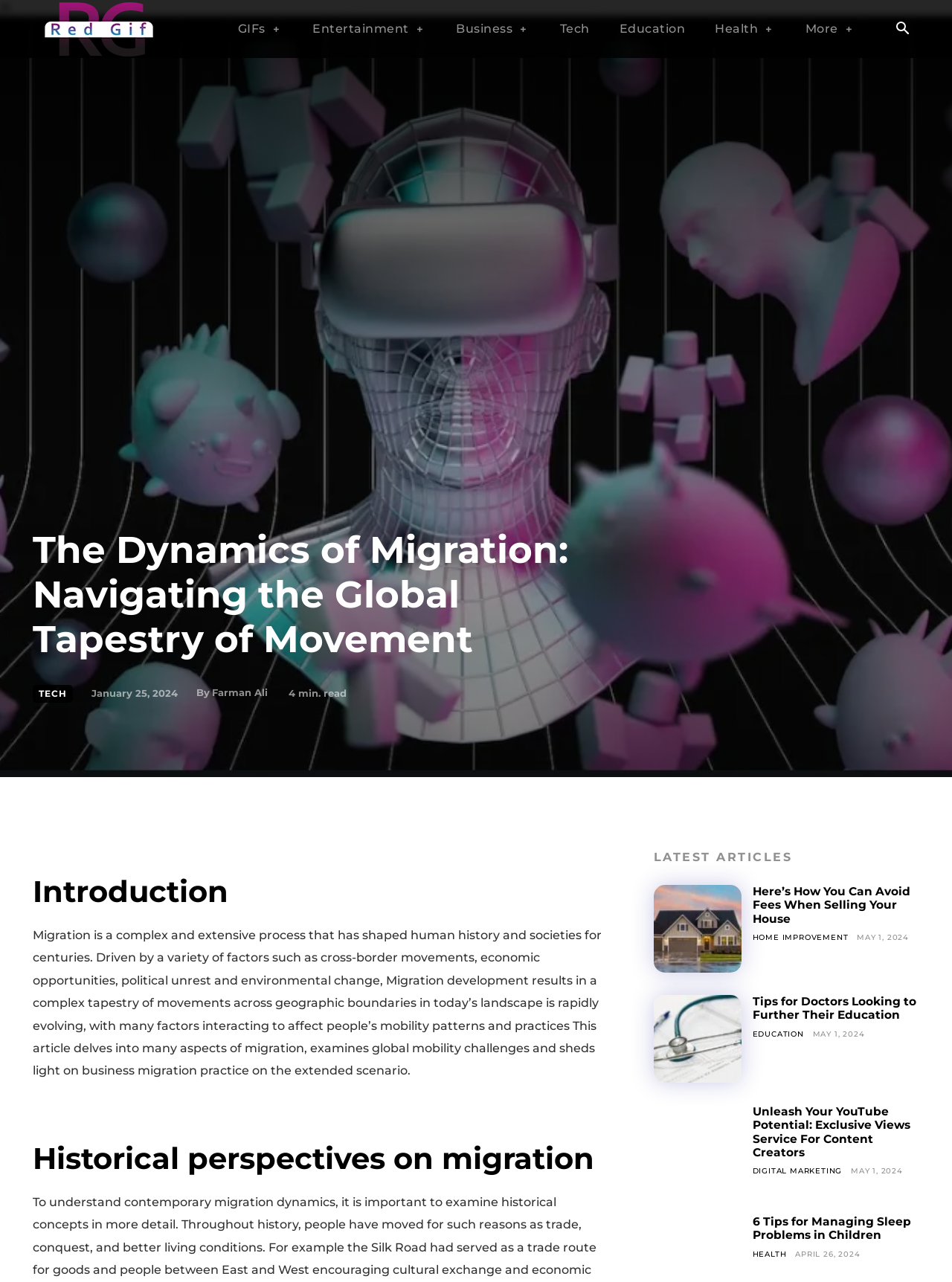Produce an elaborate caption capturing the essence of the webpage.

This webpage is about the dynamics of migration, with a focus on navigating the global tapestry of human movement. At the top left corner, there is a logo and a navigation menu with links to various categories such as GIFs, Entertainment, Business, Tech, Education, and Health. On the top right corner, there is a search button.

Below the navigation menu, there is a heading that reads "The Dynamics of Migration: Navigating the Global Tapestry of Movement" followed by a link to the TECH category and a timestamp indicating the article was published on January 25, 2024. The author of the article is Farman Ali.

The main content of the webpage is divided into sections, starting with an introduction that discusses the complexity of migration and its impact on human history and societies. This is followed by a section on historical perspectives on migration.

Further down the page, there is a section titled "LATEST ARTICLES" that features a list of article links with headings, timestamps, and categories. The articles cover a range of topics, including home improvement, education, digital marketing, and health. Each article link is accompanied by a timestamp indicating the publication date, which ranges from April 26, 2024, to May 1, 2024.